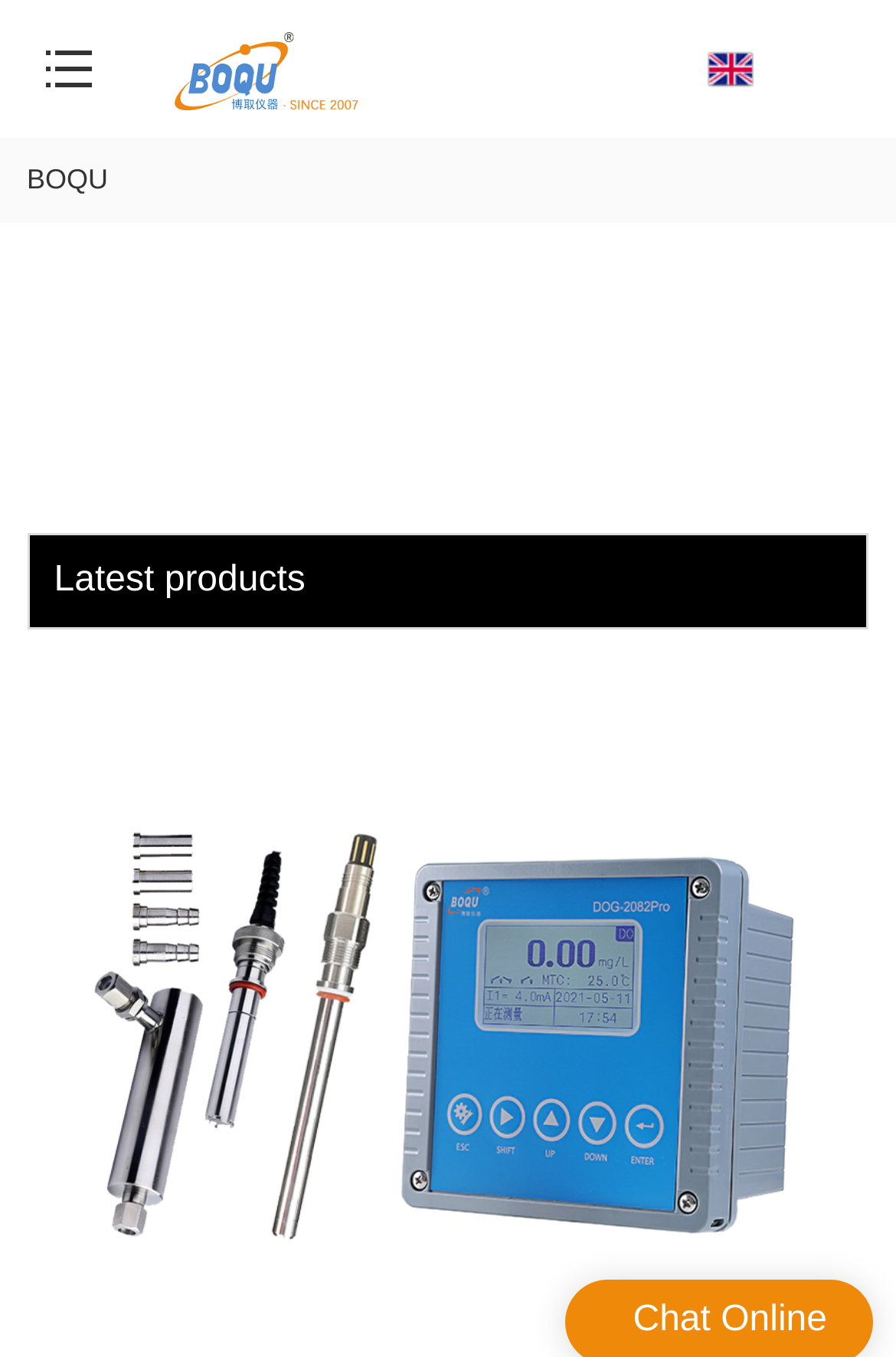Using the description: "BOQU", determine the UI element's bounding box coordinates. Ensure the coordinates are in the format of four float numbers between 0 and 1, i.e., [left, top, right, bottom].

[0.03, 0.12, 0.121, 0.144]